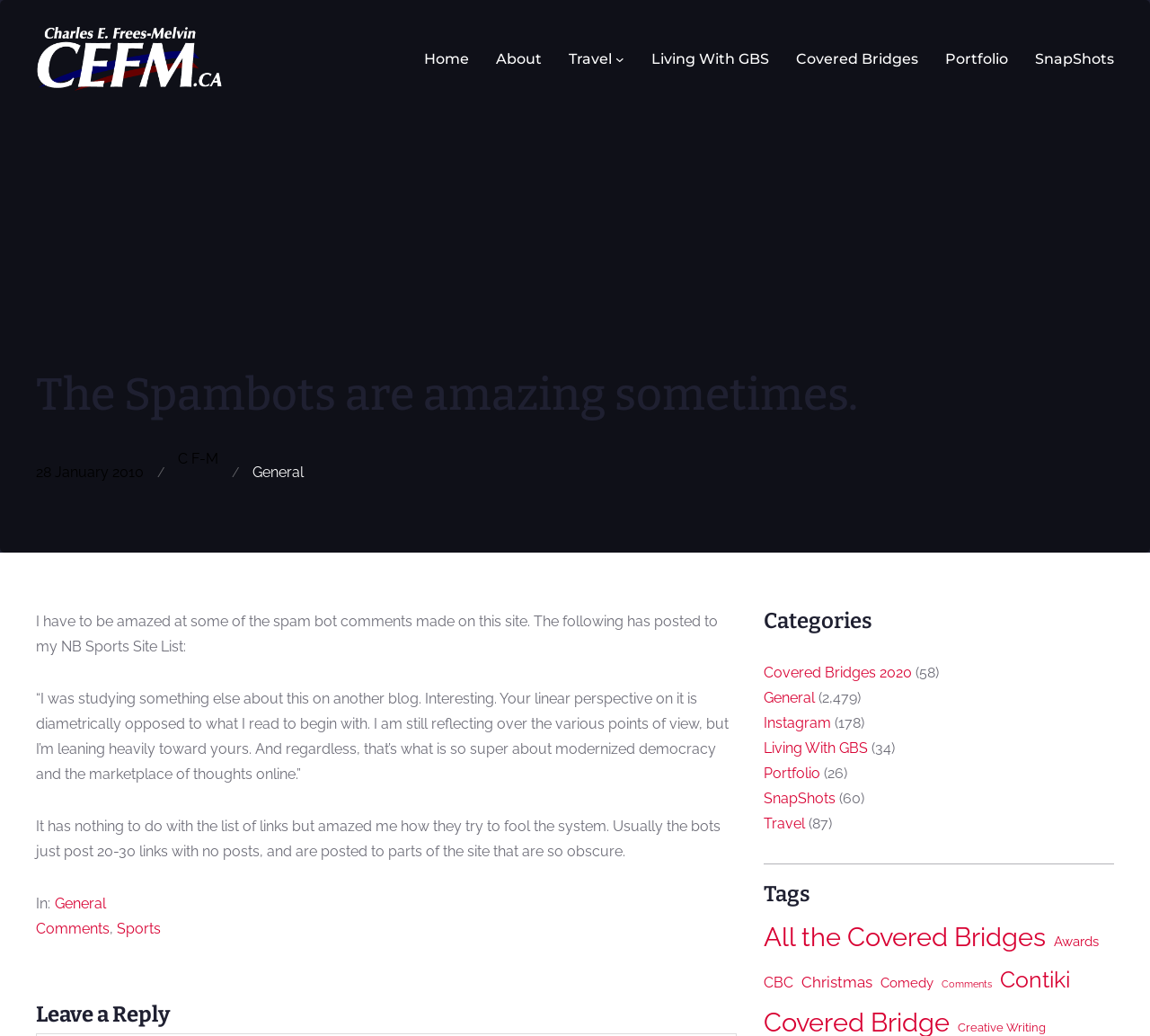What is the date of the blog post?
Look at the image and answer the question with a single word or phrase.

28 January 2010